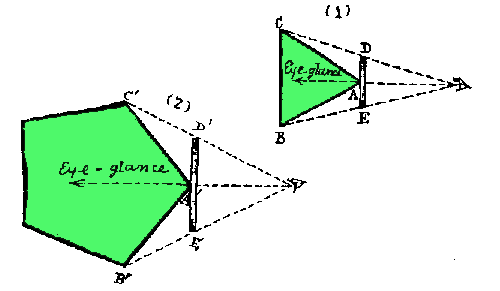What is the purpose of the lines extending from points B and E?
From the image, provide a succinct answer in one word or a short phrase.

Indicate viewpoint